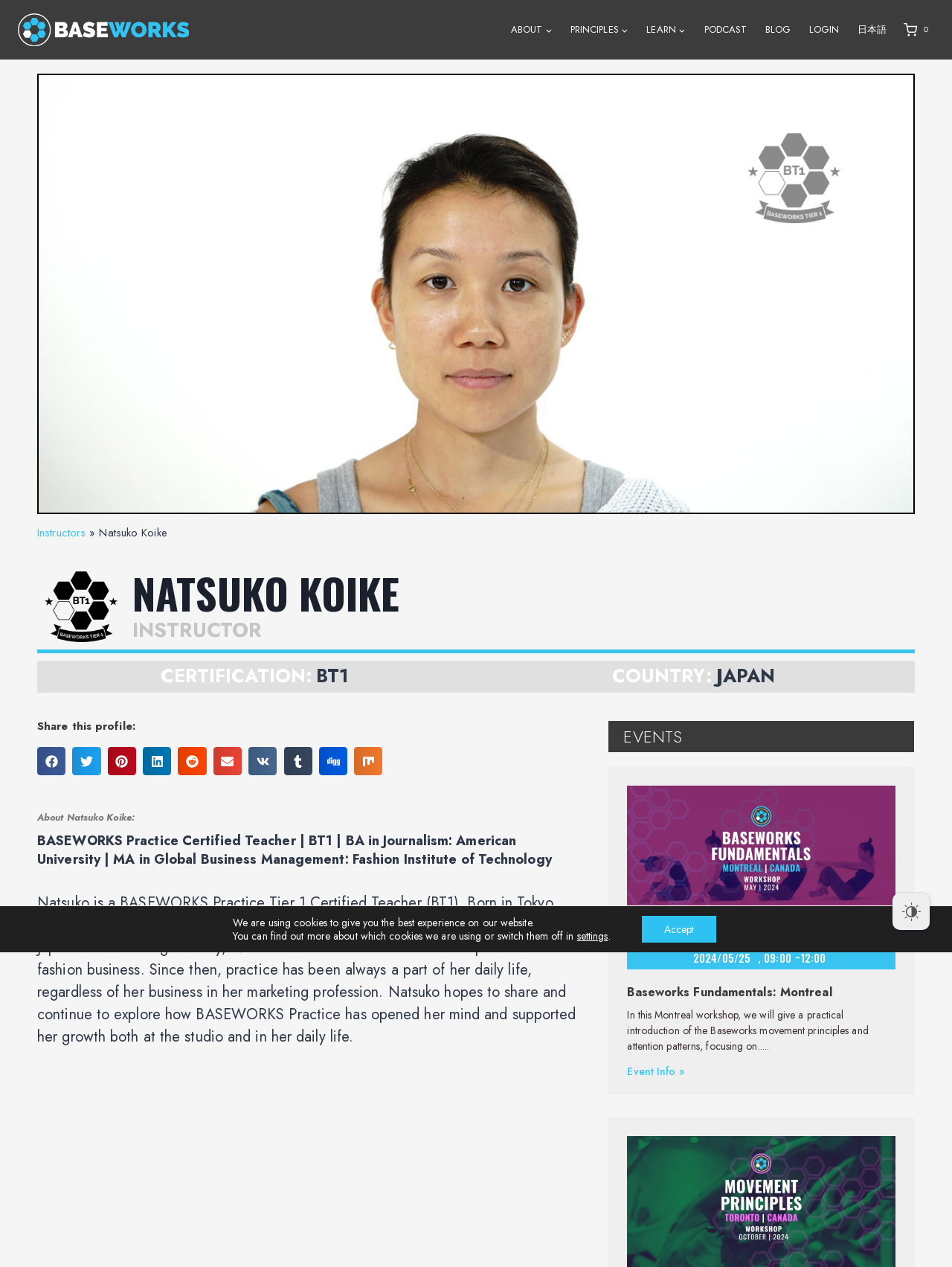Give a detailed explanation of the elements present on the webpage.

This webpage is about Natsuko Koike, a BASEWORKS Practice Tier 1 Certified Teacher. At the top left corner, there is a link to Baseworks and its corresponding image. Below it, there is a primary navigation menu with links to ABOUT, PRINCIPLES, LEARN, PODCAST, BLOG, LOGIN, and 日本語. To the right of the navigation menu, there is a shopping cart button with an image and a count of 0.

Below the navigation menu, there is a breadcrumbs navigation with links to Instructors and Natsuko Koike. Following it, there is a heading with Natsuko Koike's name and a subtitle indicating that she is an instructor. 

On the left side of the page, there is a table with two rows, each containing a label and a value. The first row has a label "CERTIFICATION:" and a value "BT1", and the second row has a label "COUNTRY:" and a value "JAPAN".

To the right of the table, there is a section with a heading "About Natsuko Koike:" and a paragraph describing her background, including her certification, education, and work experience. Below it, there is a long paragraph describing how BASEWORKS Practice has impacted her life.

Further down the page, there is a section with a heading "EVENTS". It contains a link to an event with a photo of a student superimposed 4 times in a sequence of sequential movements leaning backward while sitting on the floor. Below the link, there is a table with event details, including date, time, and duration. Following it, there is a heading "Baseworks Fundamentals: Montreal" and a paragraph describing the event. There is also a link to "Event Info »".

At the bottom of the page, there is a GDPR Cookie Banner with a message about using cookies and options to switch them off or adjust settings.